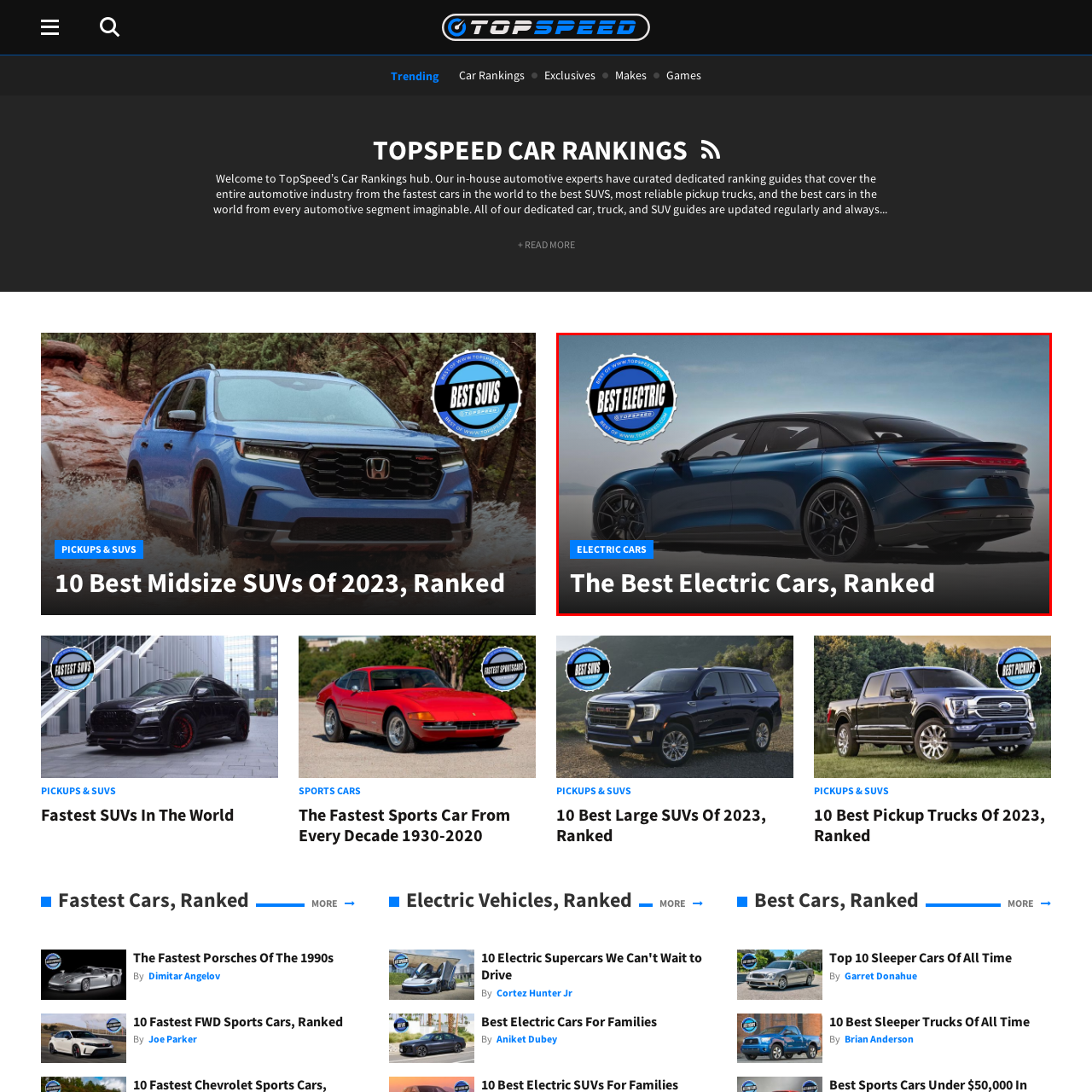Observe the highlighted image and answer the following: What is the purpose of the title below the car?

To invite viewers to explore a curated list